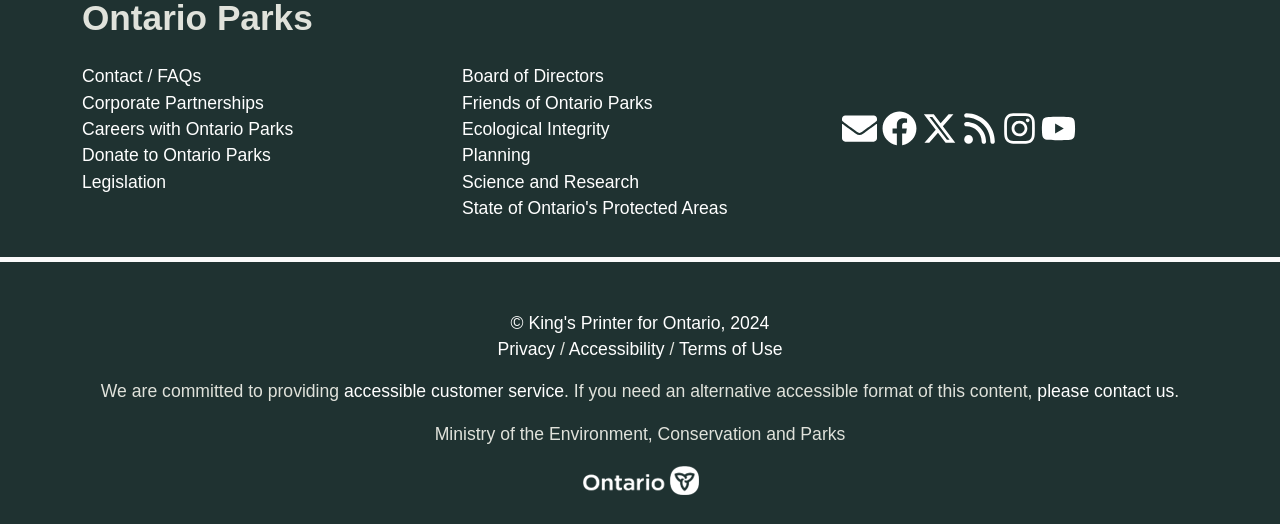Using the format (top-left x, top-left y, bottom-right x, bottom-right y), and given the element description, identify the bounding box coordinates within the screenshot: alt="DIY Photography Lighting Book"

None